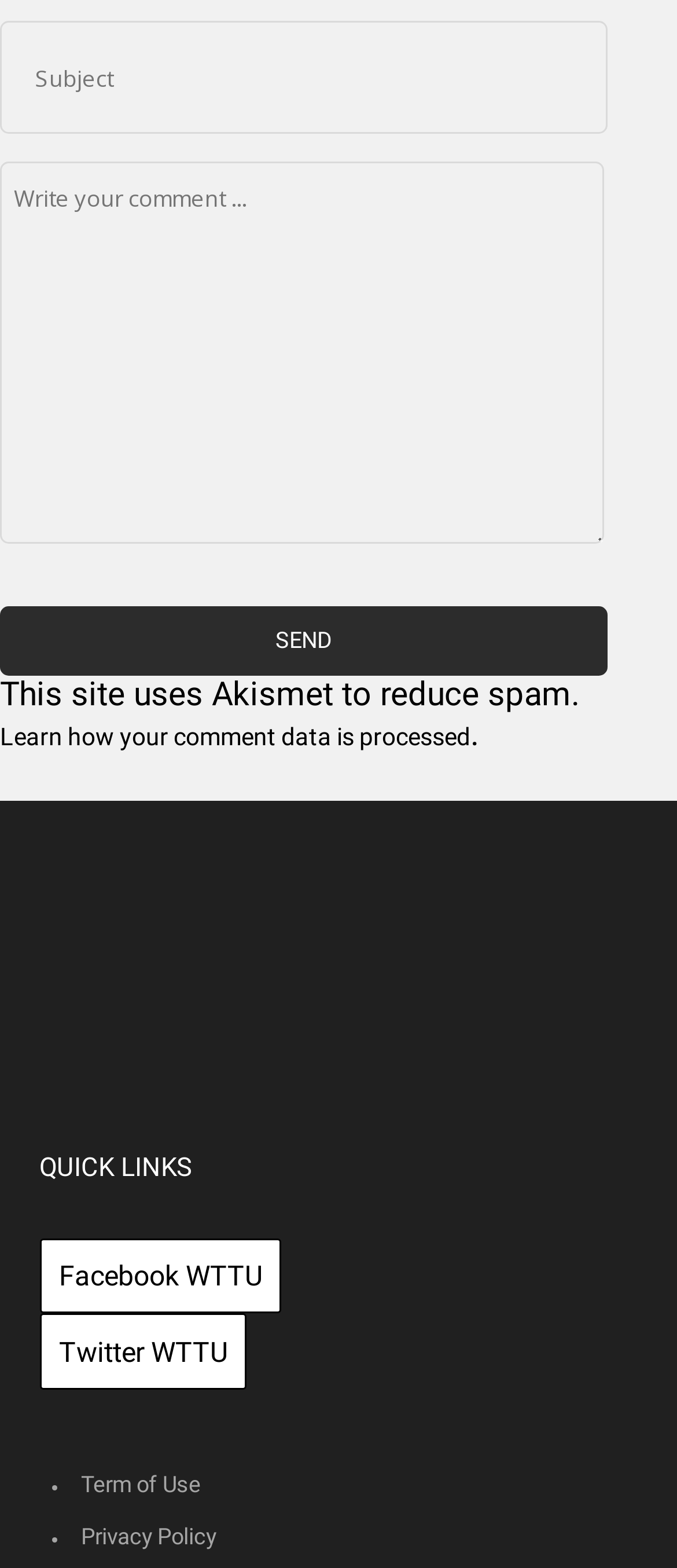Provide the bounding box coordinates of the UI element that matches the description: "name="comment" placeholder="Write your comment ..."".

[0.0, 0.103, 0.891, 0.347]